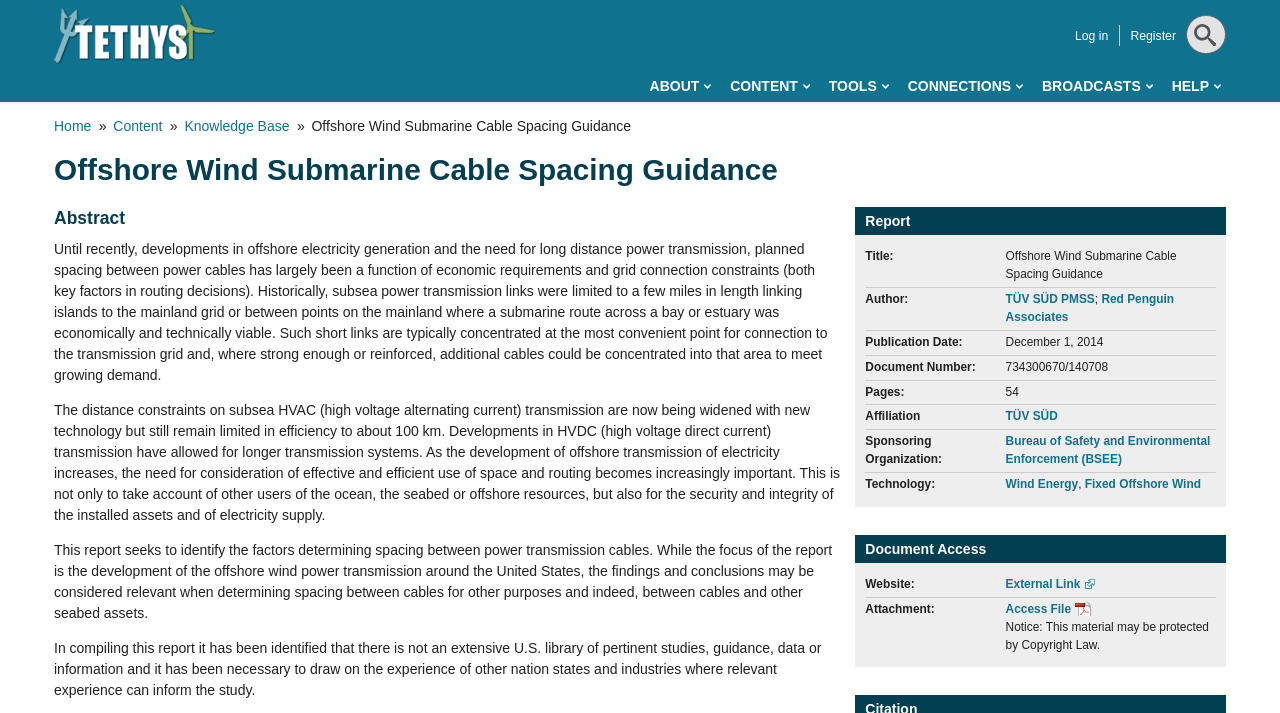Using details from the image, please answer the following question comprehensively:
How many pages does the report have?

I found the number of pages of the report, which is '54', located in the section below the title and above the abstract, under the 'Pages' label.